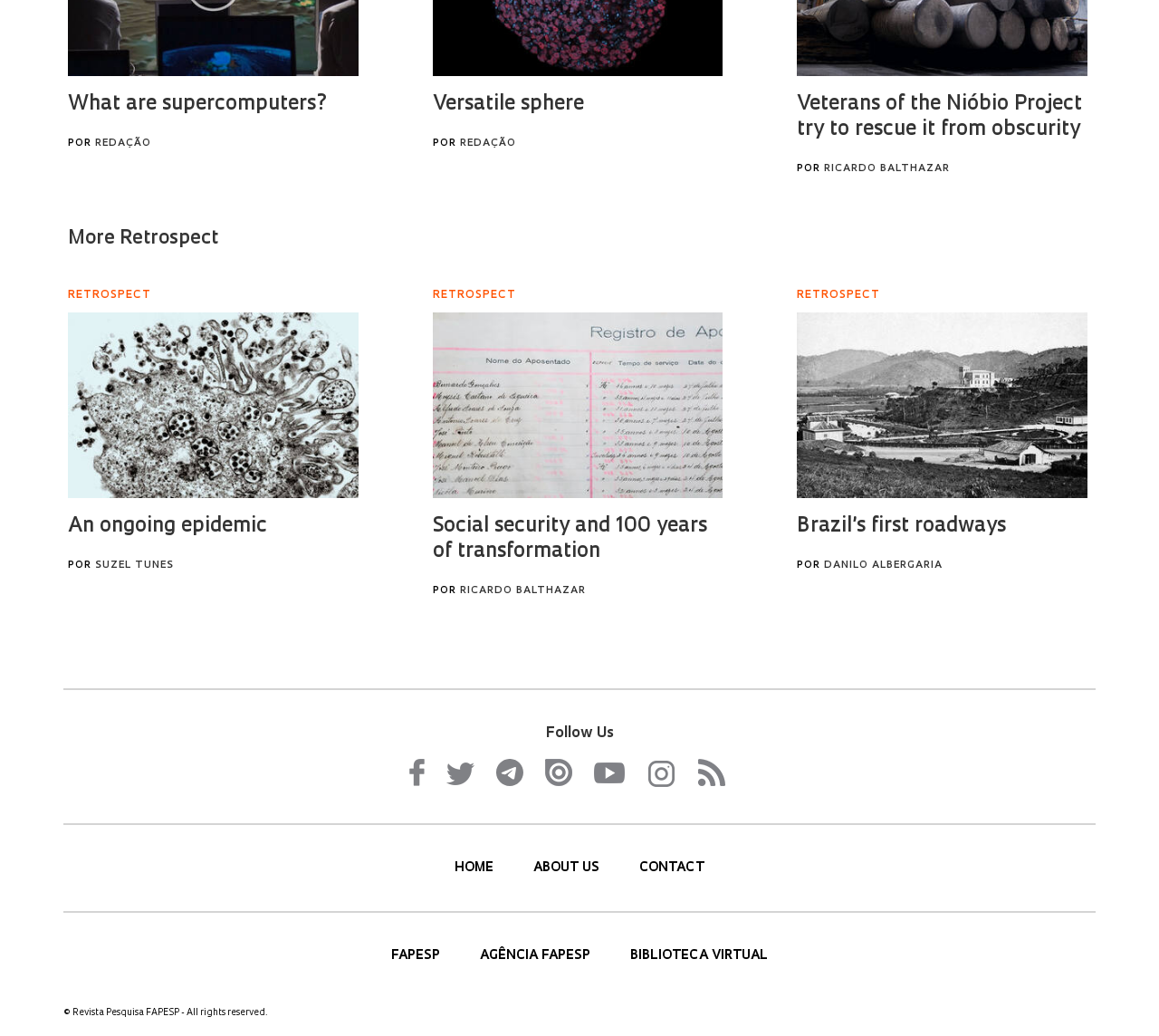Use the details in the image to answer the question thoroughly: 
What social media platforms are listed?

By examining the links in the 'Follow Us' section, I found that the social media platforms listed are Facebook, Twitter, Telegram, Issuu, Youtube, Instagram, and RSS.